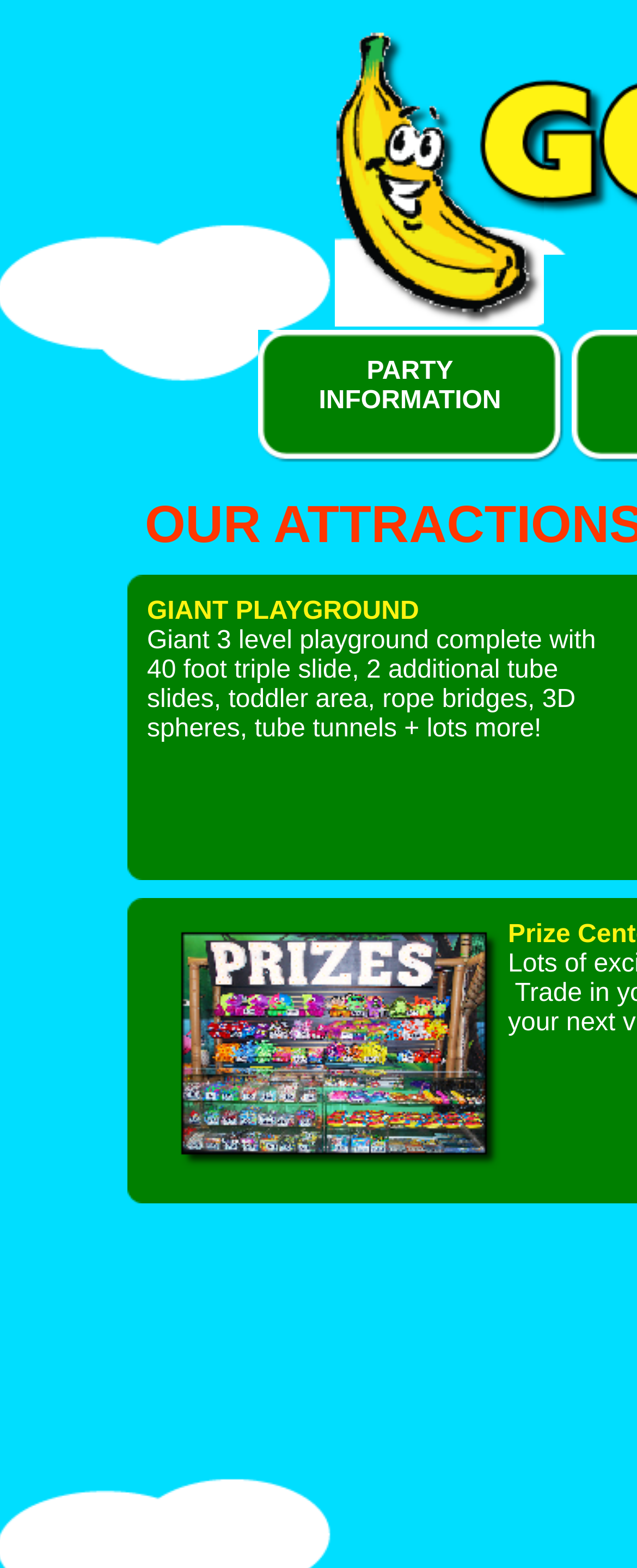Utilize the details in the image to thoroughly answer the following question: How many slides are in the playground?

According to the text description, the playground has a 40 foot triple slide and 2 additional tube slides, making a total of three slides.